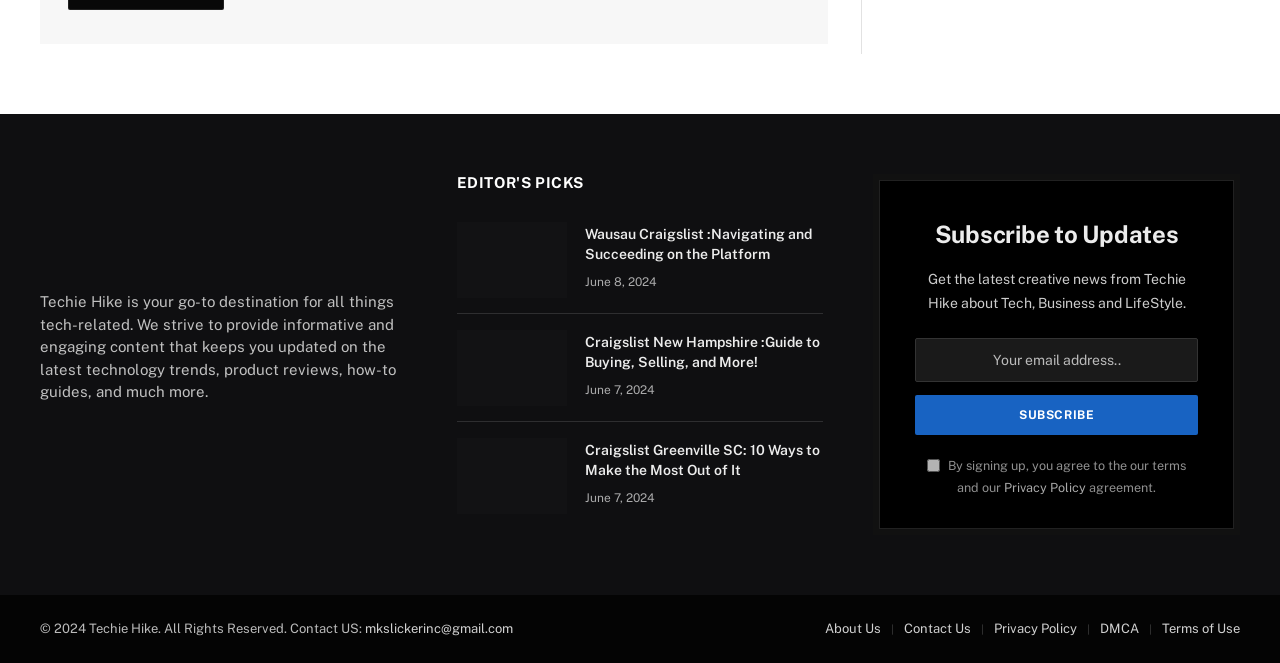Please identify the bounding box coordinates of the element's region that I should click in order to complete the following instruction: "Subscribe to updates". The bounding box coordinates consist of four float numbers between 0 and 1, i.e., [left, top, right, bottom].

[0.715, 0.596, 0.936, 0.656]